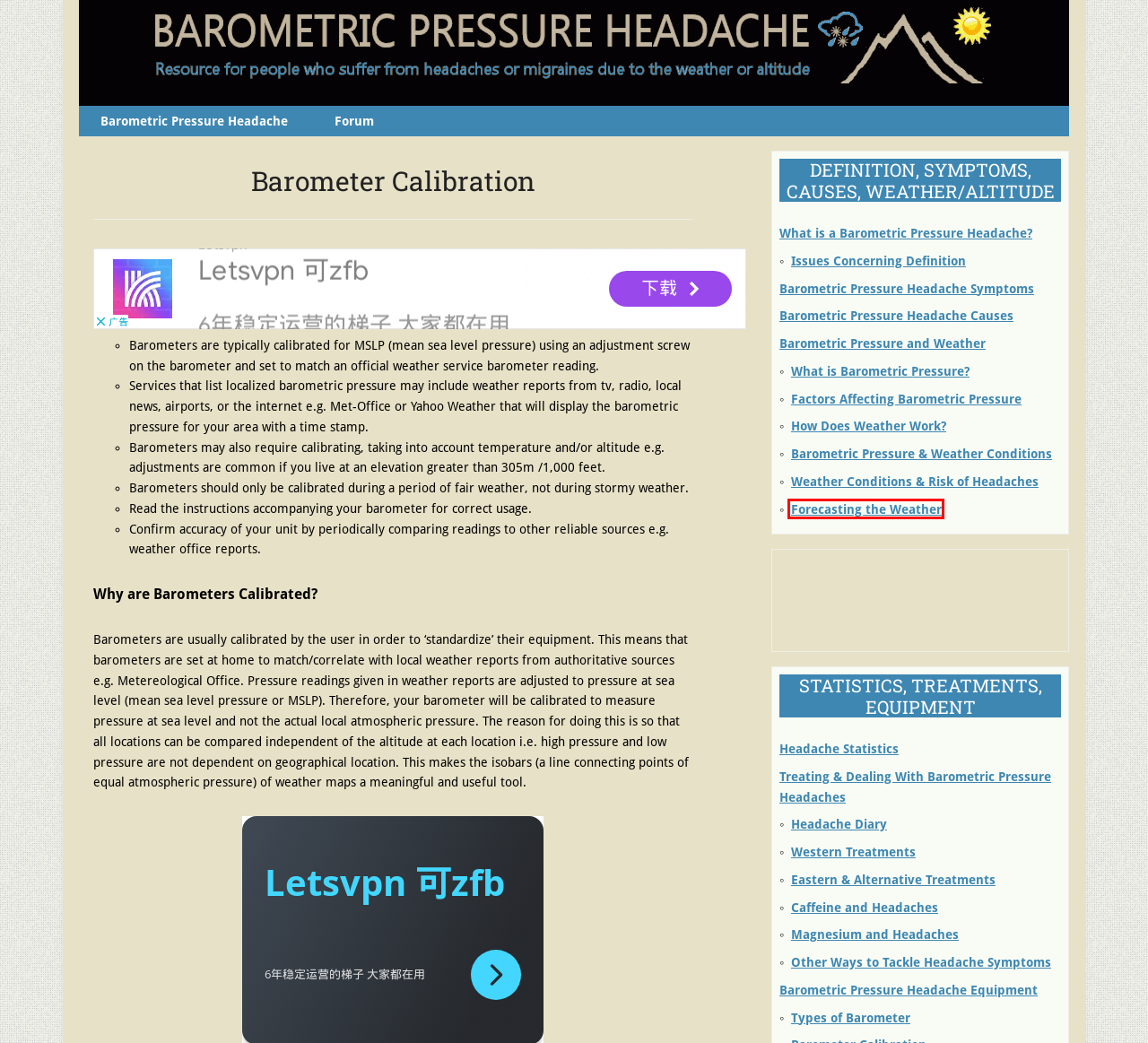Review the screenshot of a webpage containing a red bounding box around an element. Select the description that best matches the new webpage after clicking the highlighted element. The options are:
A. Barometric Pressure Headache
B. What is a Barometric Pressure Headache
C. Other Ways To Tackle Headache Symptoms
D. Headache Statistics
E. Barometric Pressure Headache Equipment
F. Factors Affecting Barometric Pressure
G. Magnesium and Headaches
H. Forecasting the Weather.

H